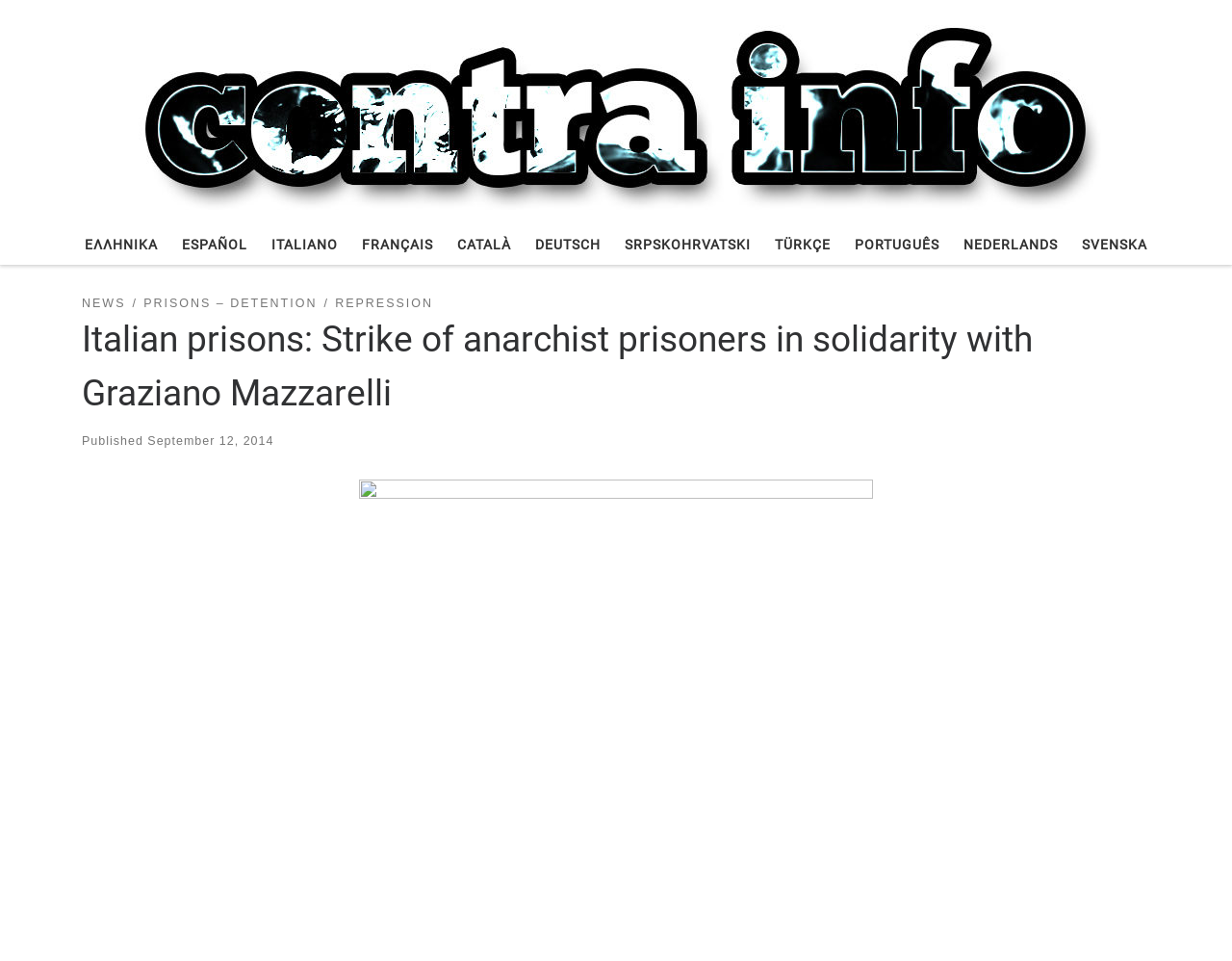How many language options are available?
Using the image, answer in one word or phrase.

11